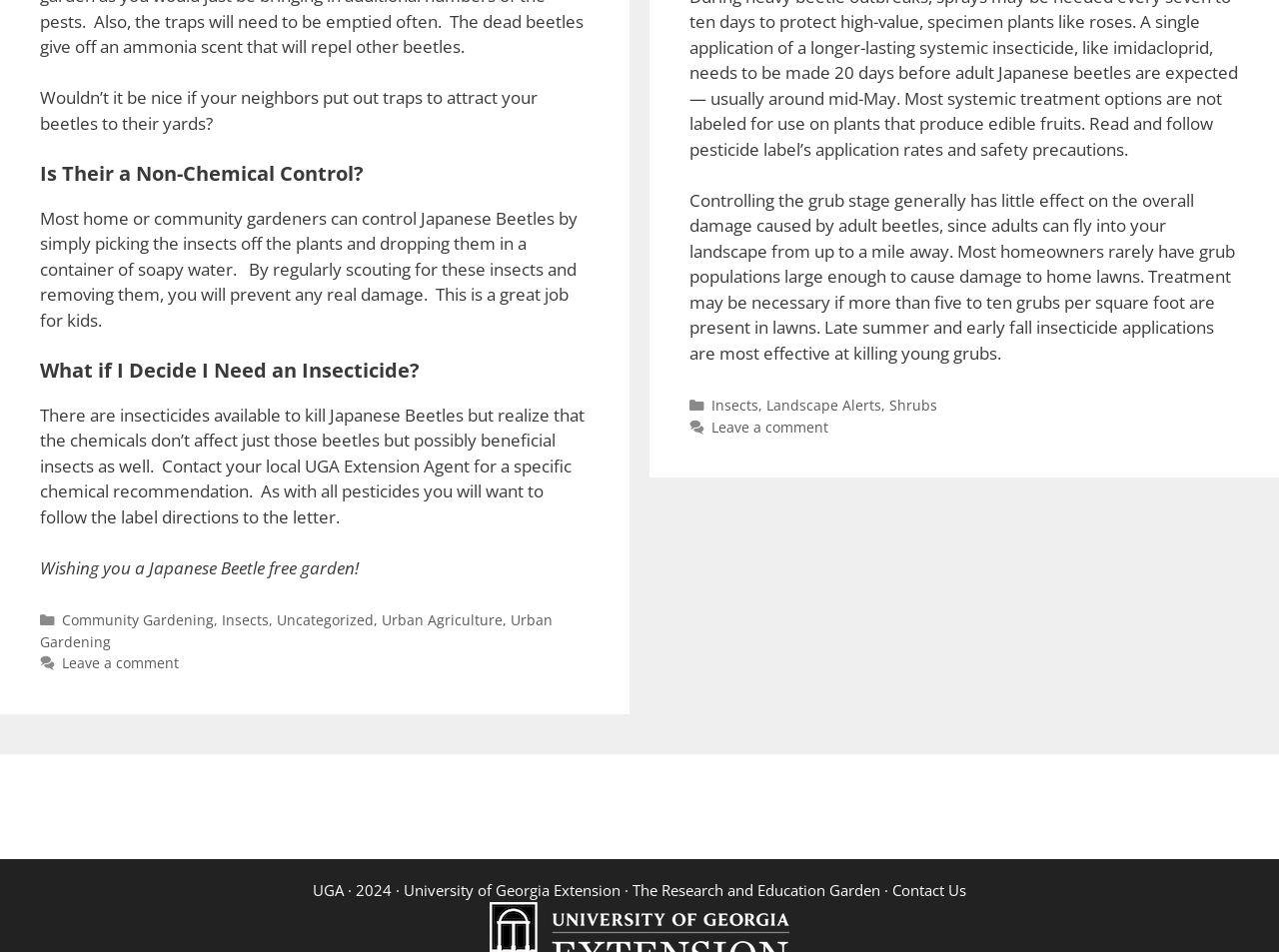Reply to the question with a single word or phrase:
What is the name of the organization that provides information on controlling Japanese Beetles?

University of Georgia Extension